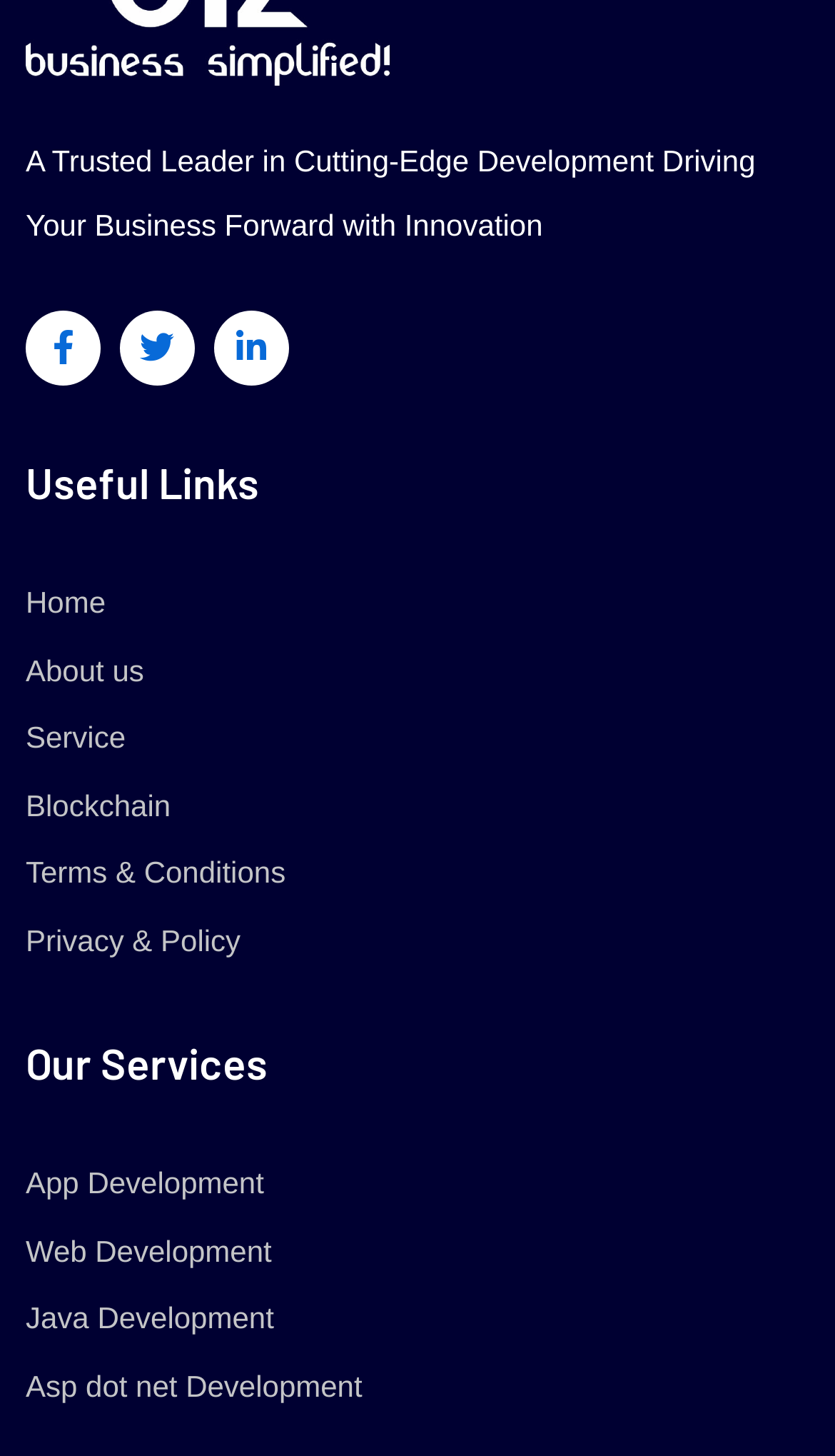Given the description "Asp dot net Development", determine the bounding box of the corresponding UI element.

[0.031, 0.934, 0.434, 0.97]